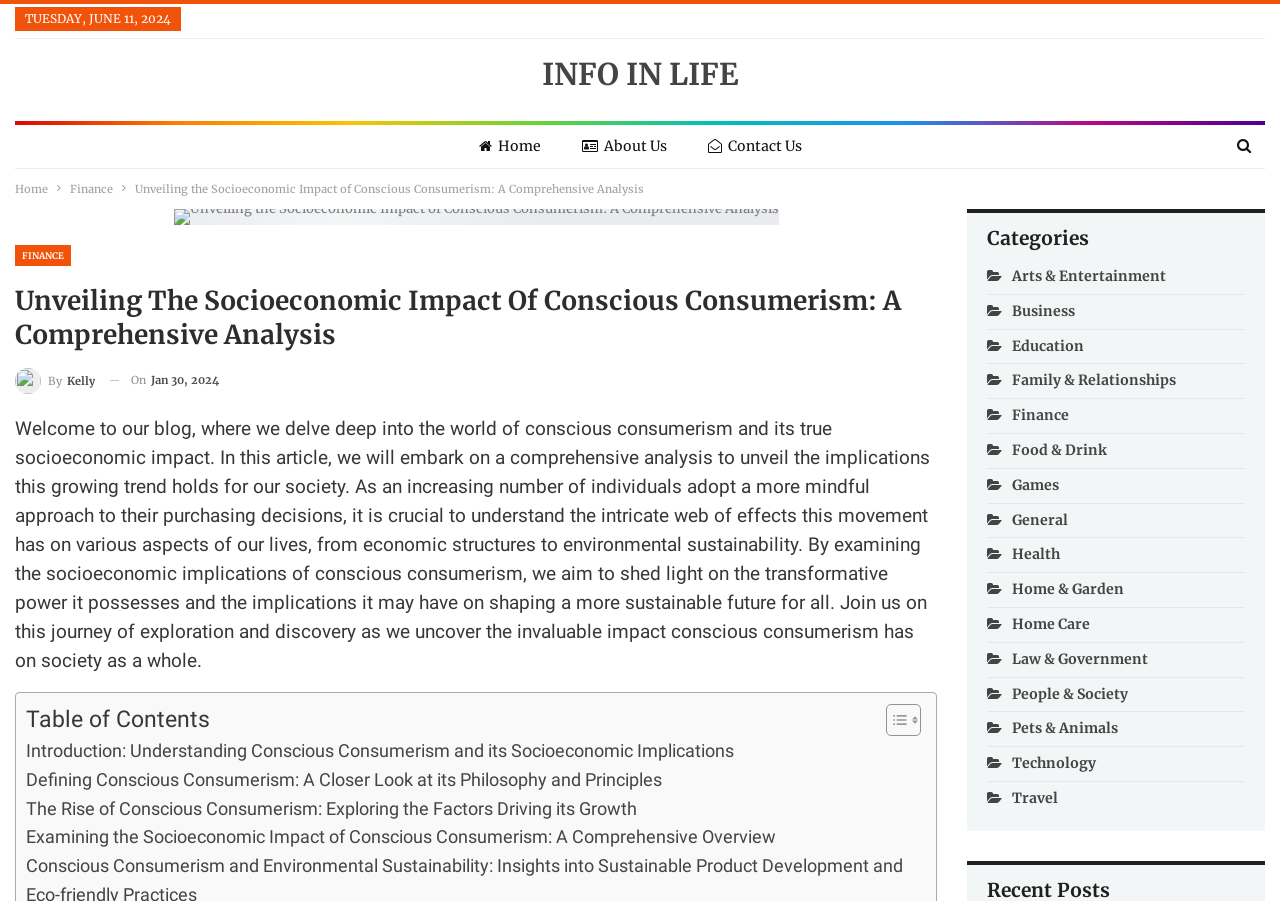For the given element description Products, determine the bounding box coordinates of the UI element. The coordinates should follow the format (top-left x, top-left y, bottom-right x, bottom-right y) and be within the range of 0 to 1.

None